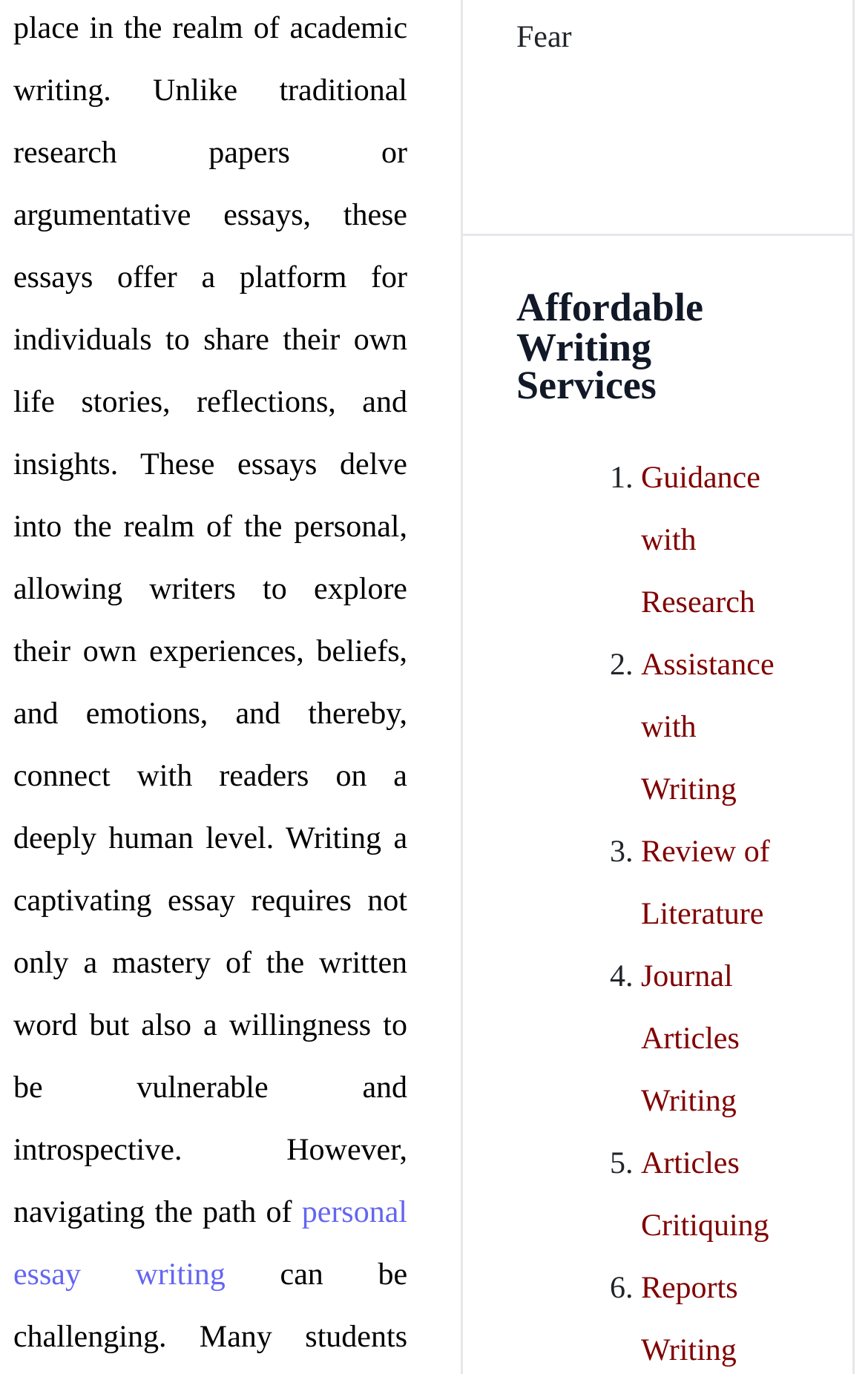Predict the bounding box of the UI element based on this description: "personal essay writing".

[0.015, 0.871, 0.469, 0.94]